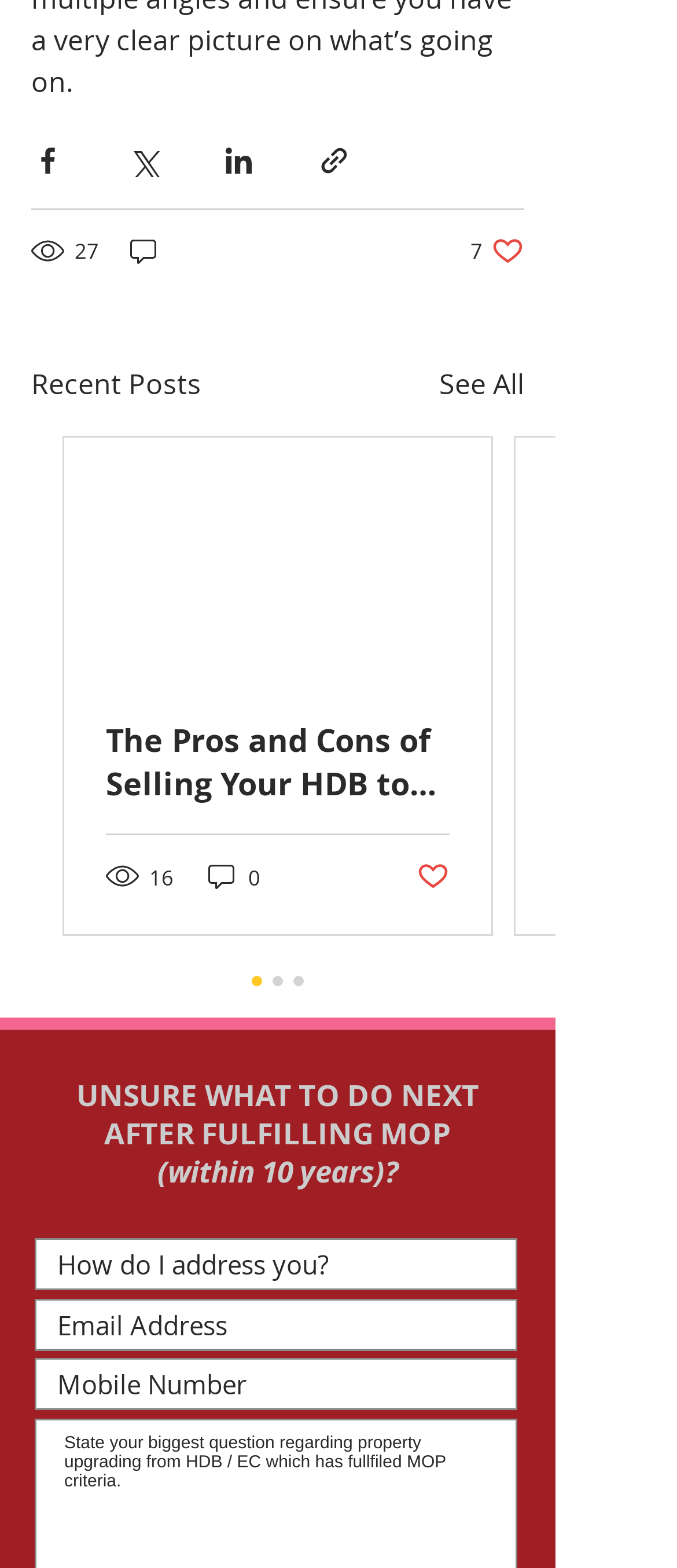Please reply with a single word or brief phrase to the question: 
How many textboxes are available for user input?

3